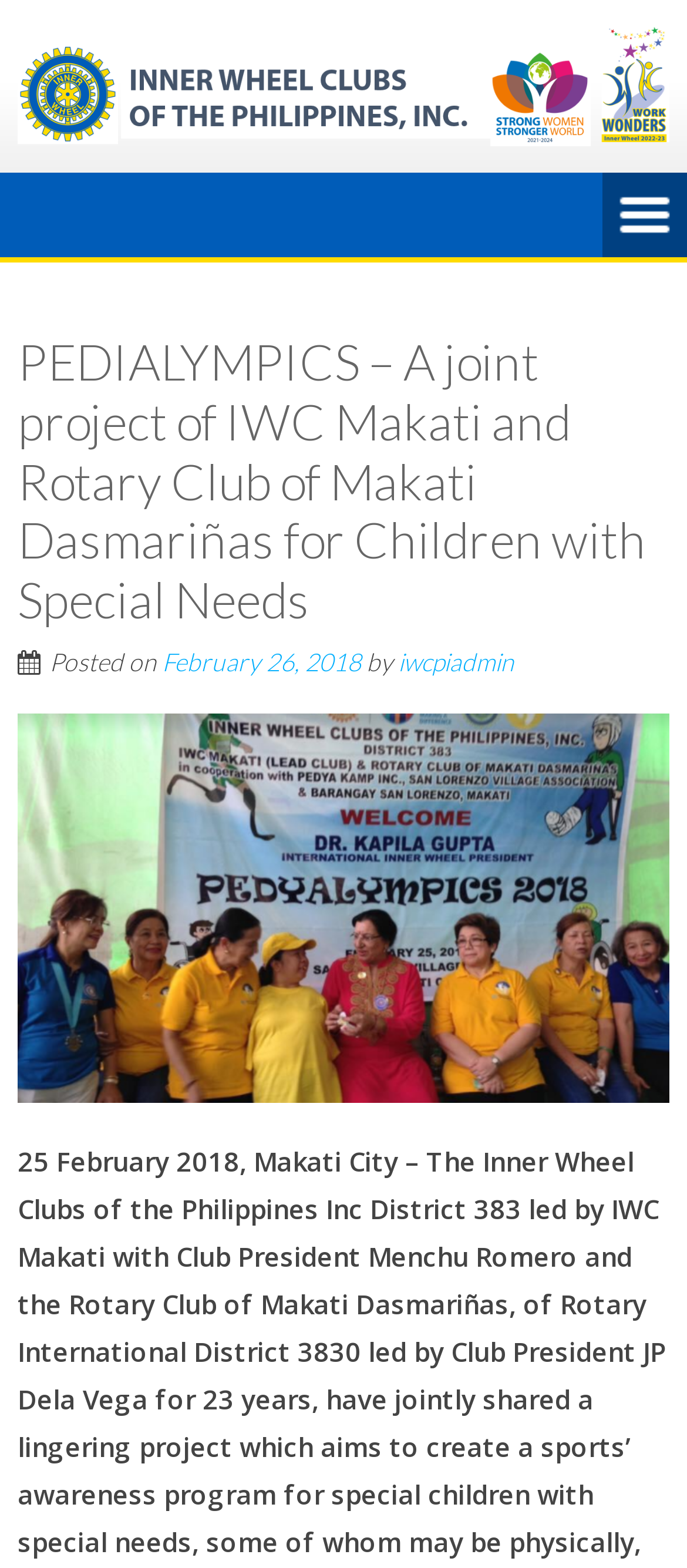Write a detailed summary of the webpage, including text, images, and layout.

The webpage appears to be an article or blog post about a joint project between the Inner Wheel Clubs of the Philippines and the Rotary Club of Makati Dasmariñas, specifically focused on children with special needs. 

At the top of the page, there is a logo or image of the Inner Wheel Clubs of the Philippines, which is also a clickable link. 

On the right side of the page, there is a menu section with a heading labeled "Menu". 

Below the logo, there is a main heading that reads "PEDIALYMPICS – A joint project of IWC Makati and Rotary Club of Makati Dasmariñas for Children with Special Needs". 

Underneath the main heading, there is a section that displays the post's metadata, including the text "Posted on", a link to the date "February 26, 2018", and the author's name "iwcpiadmin".